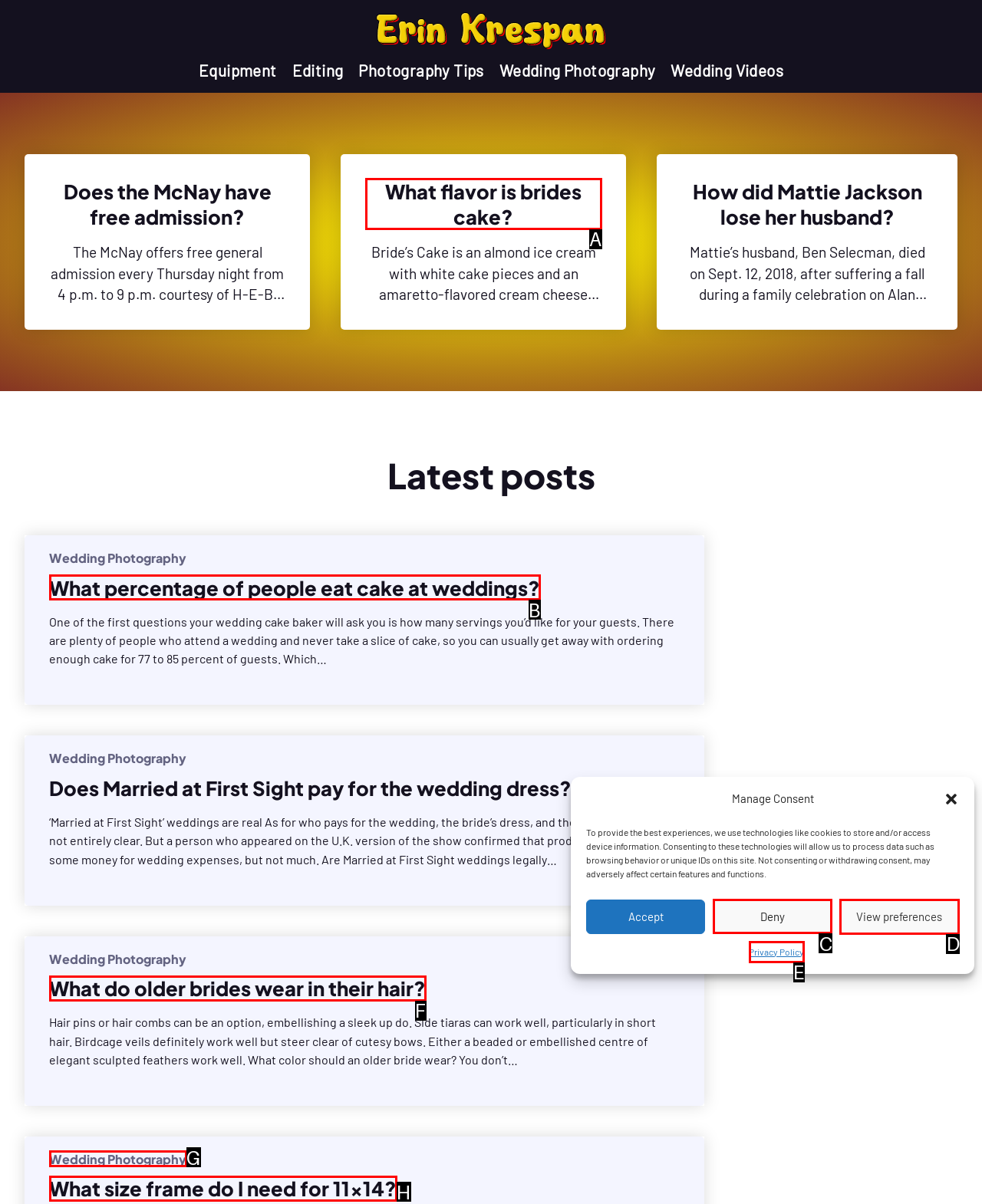Tell me which UI element to click to fulfill the given task: Click the 'View preferences' button. Respond with the letter of the correct option directly.

D